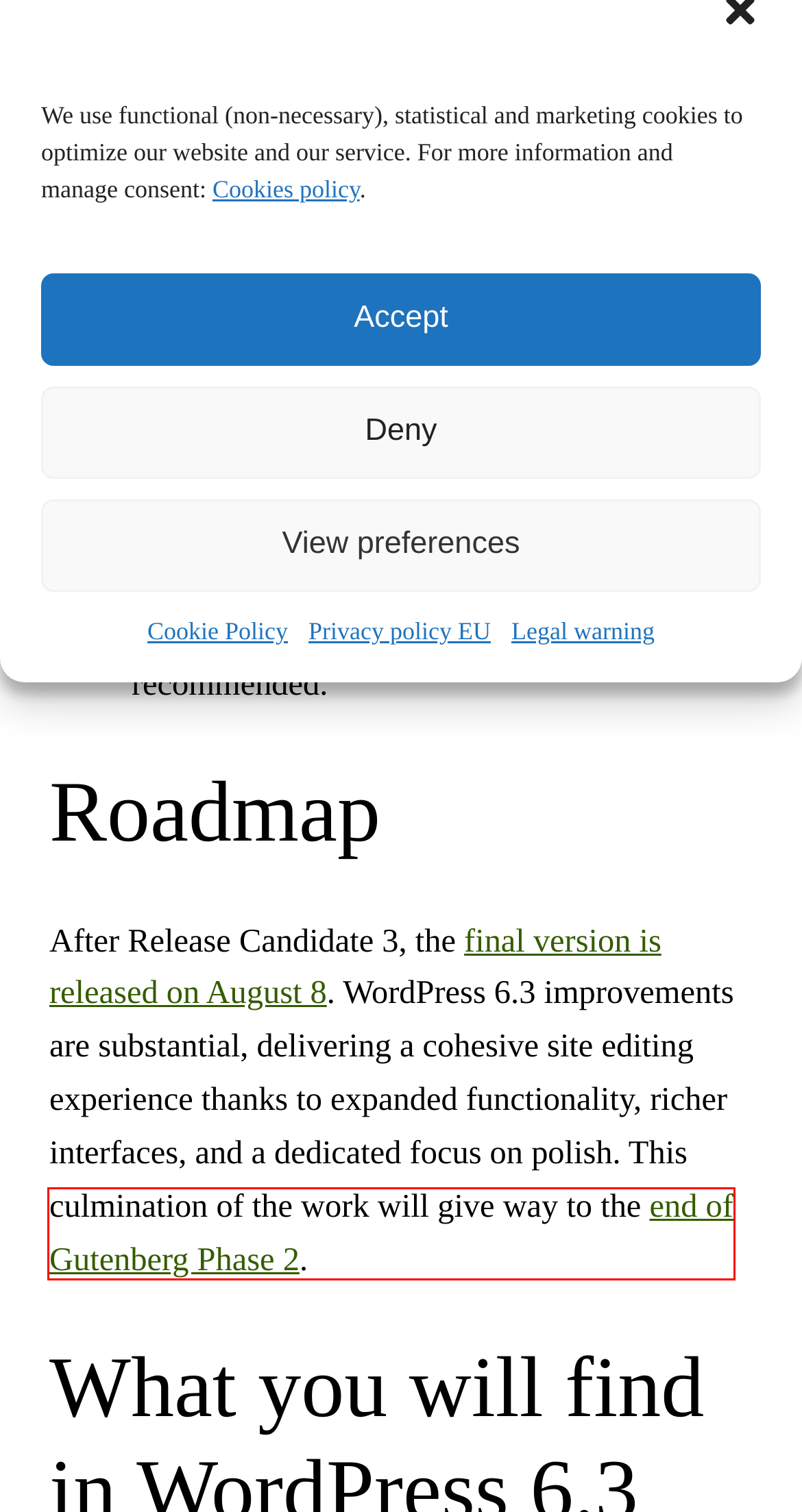Using the screenshot of a webpage with a red bounding box, pick the webpage description that most accurately represents the new webpage after the element inside the red box is clicked. Here are the candidates:
A. Cookie Policy (EU) - Blogpocket Social
B. Roadmap to 6.3 – Make WordPress Core
C. Blog Tool, Publishing Platform, and CMS – WordPress.org
D. WordPress 6.3 Planning Roundup – Make WordPress Core
E. Legal warning - Blogpocket Social
F. WordPress 6.3 – WordPress.org
G. Phase 2, Finale – Make WordPress Core
H. Privacy policy EU - Blogpocket Social

G